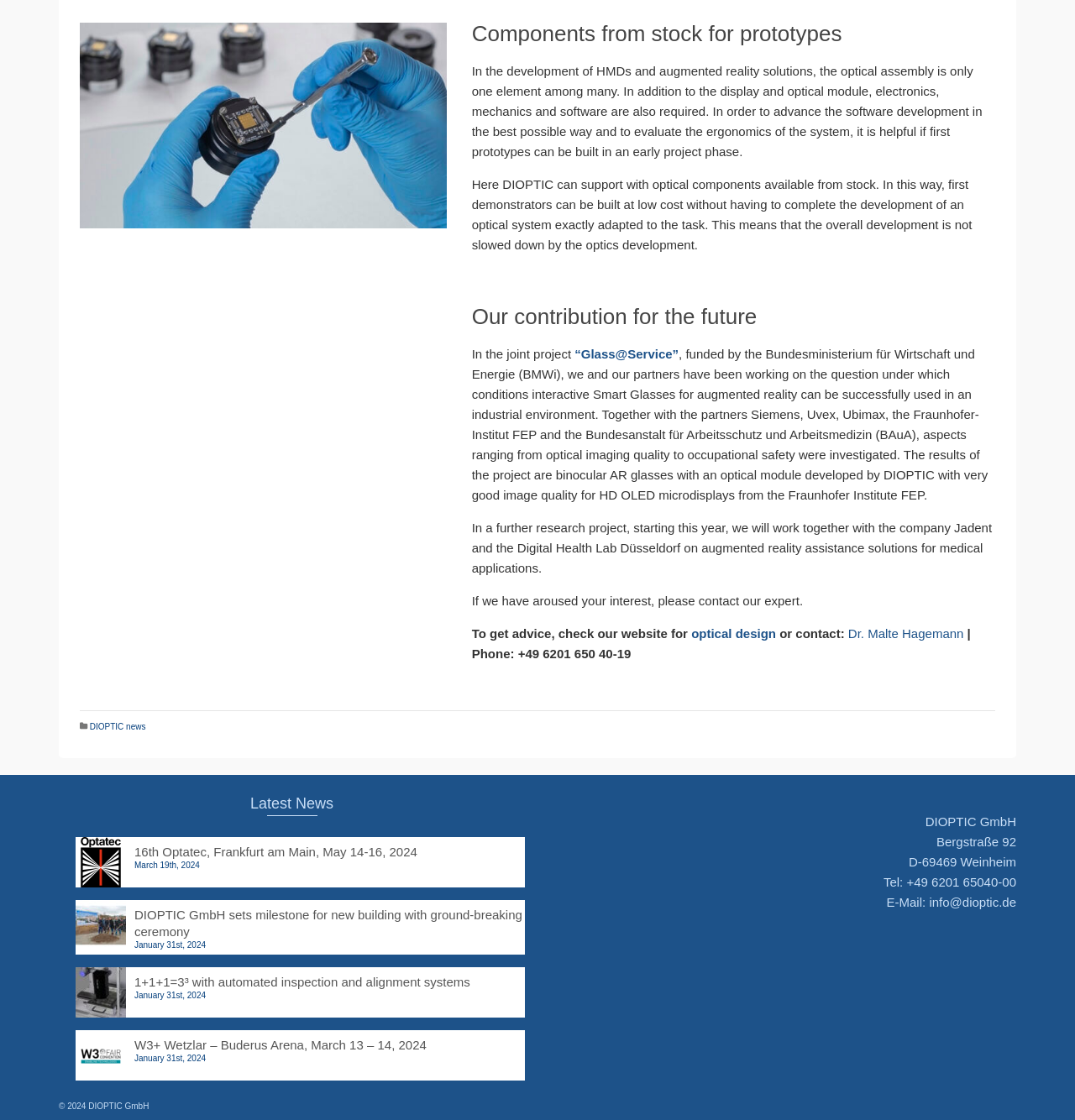Please identify the bounding box coordinates of the element's region that should be clicked to execute the following instruction: "Check the latest news". The bounding box coordinates must be four float numbers between 0 and 1, i.e., [left, top, right, bottom].

[0.055, 0.707, 0.488, 0.74]